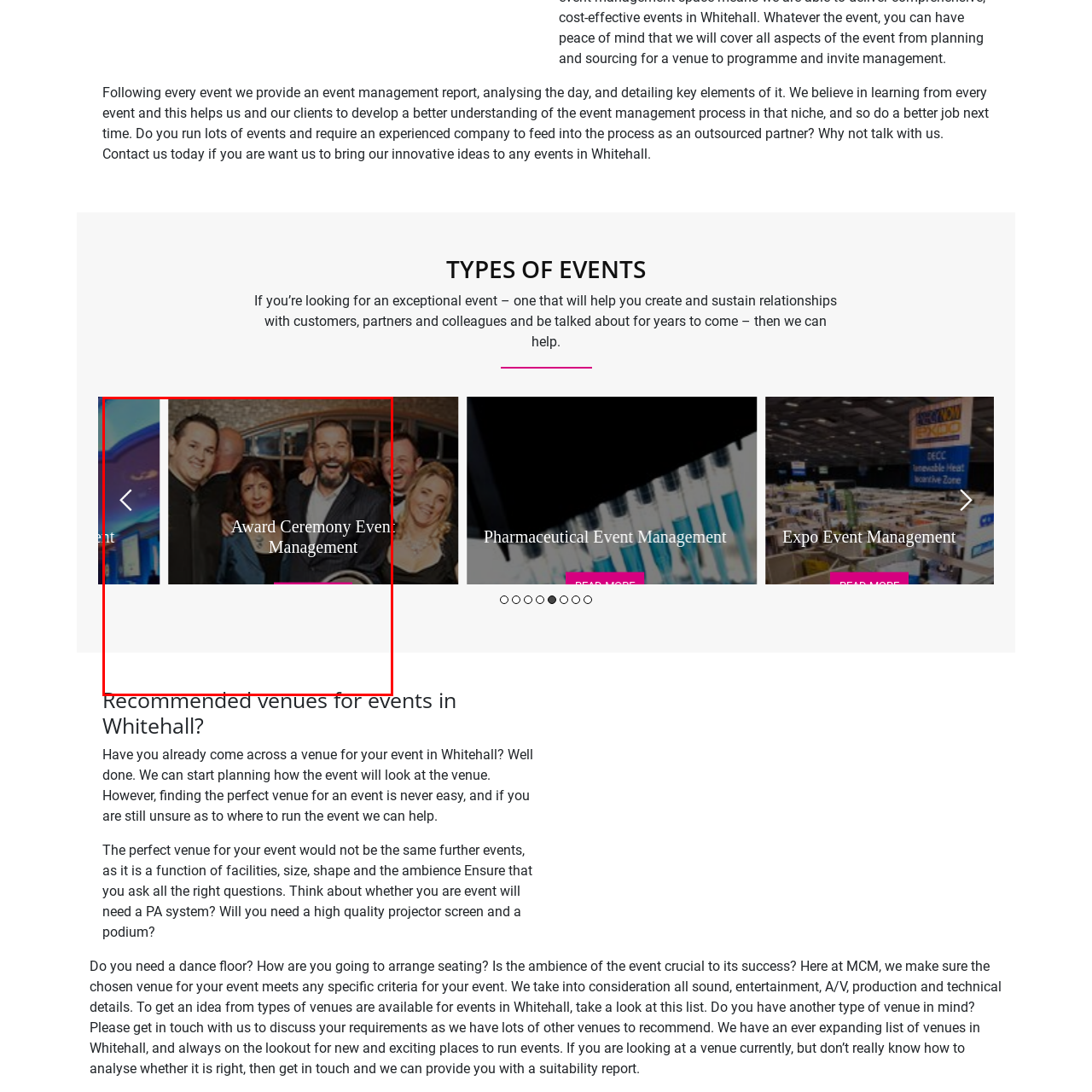Carefully describe the image located within the red boundary.

The image showcases a vibrant Award Ceremony event, highlighting effective event management in a celebratory context. It features several participants dressed in formal attire, engaging warmly with each other, which suggests a festive atmosphere. The background appears elegant, indicative of a well-organized occasion marked by a keen attention to detail. Emphasizing the theme of recognition and celebration, the caption "Award Ceremony Event Management" signifies the expertise in orchestrating sophisticated events like these, where relationships are fostered and achievements are honored.